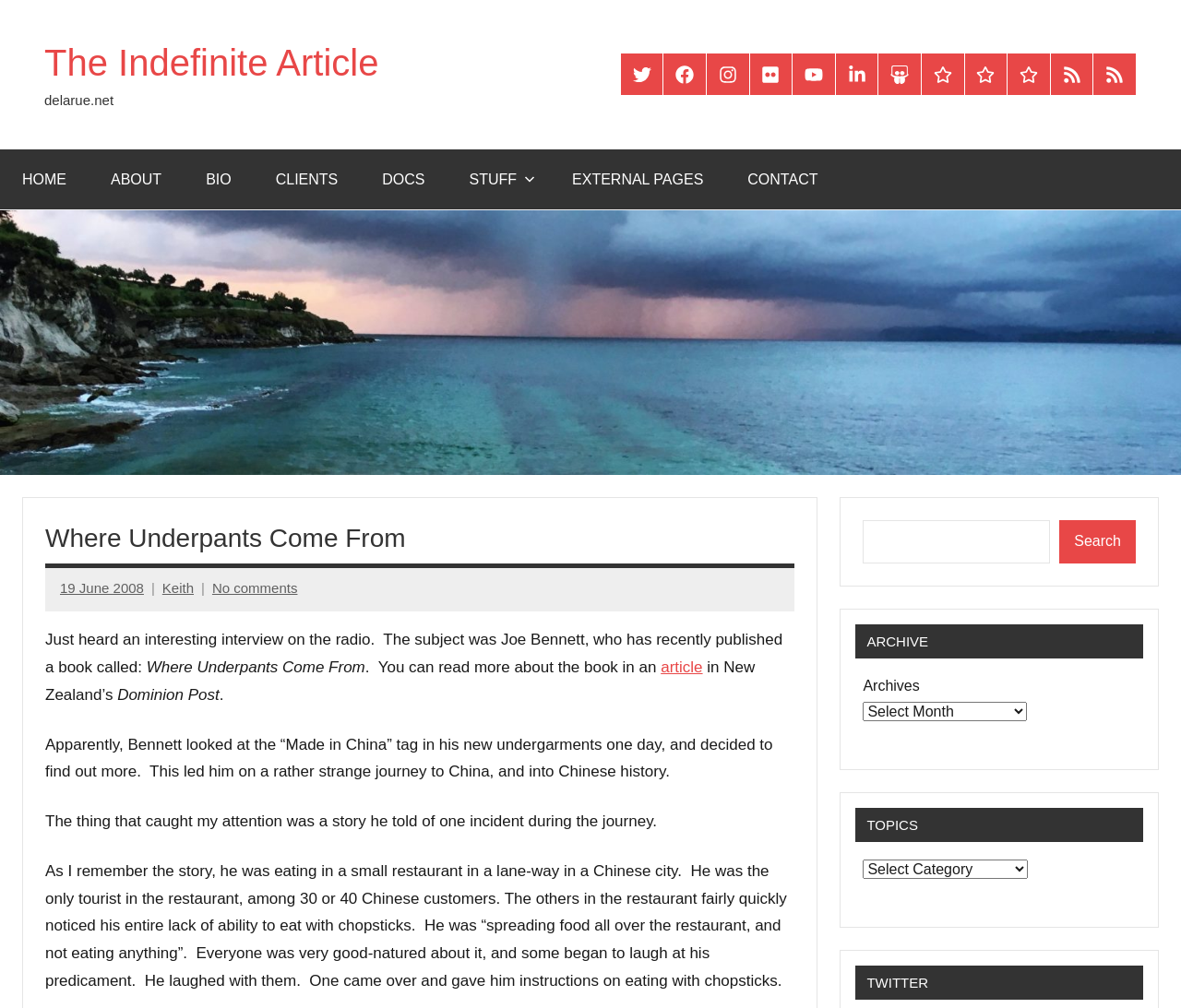What is the name of the newspaper mentioned in the article?
Based on the screenshot, provide your answer in one word or phrase.

Dominion Post